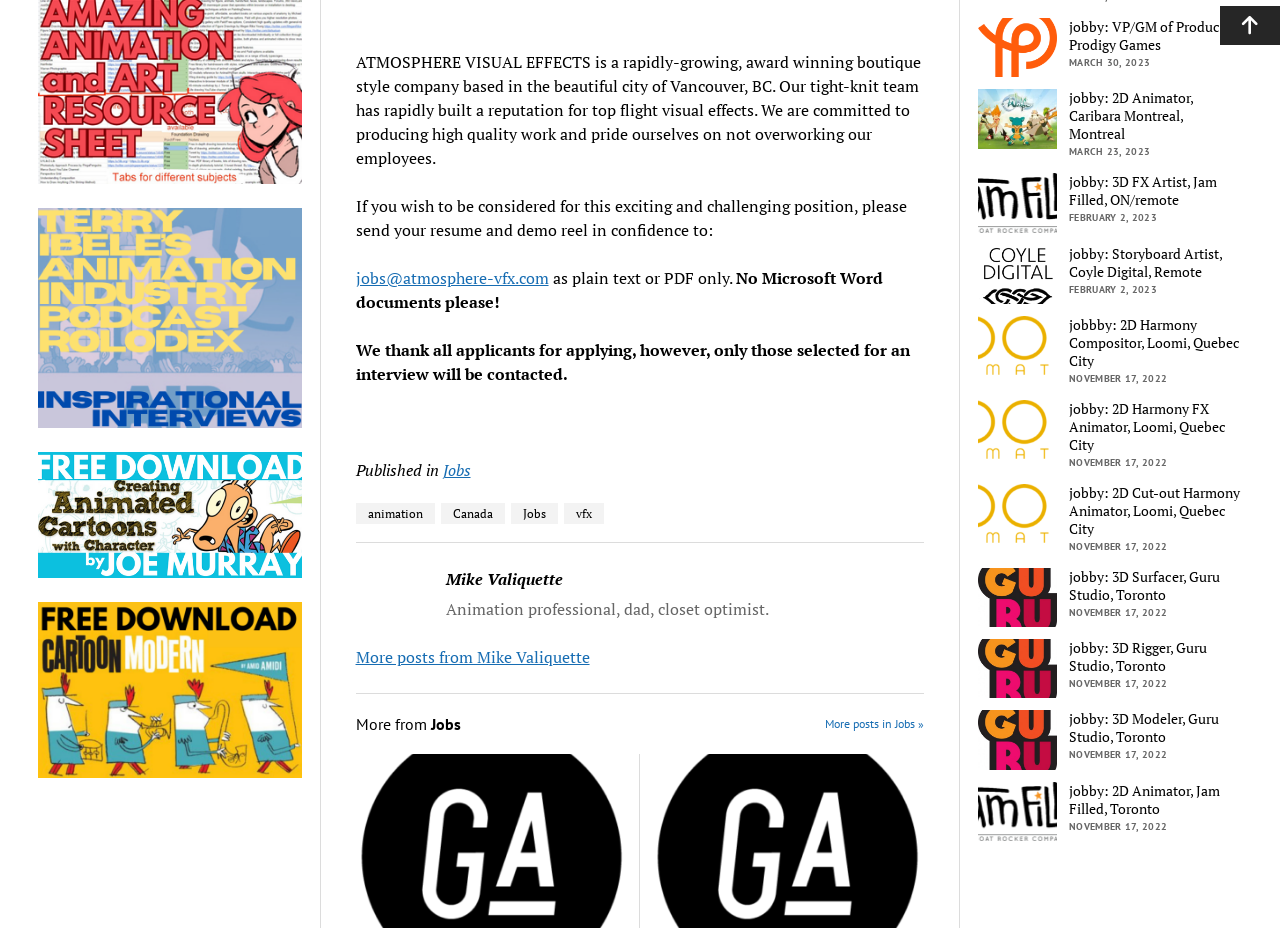Please locate the bounding box coordinates of the element's region that needs to be clicked to follow the instruction: "Apply for a job". The bounding box coordinates should be provided as four float numbers between 0 and 1, i.e., [left, top, right, bottom].

[0.278, 0.288, 0.429, 0.312]